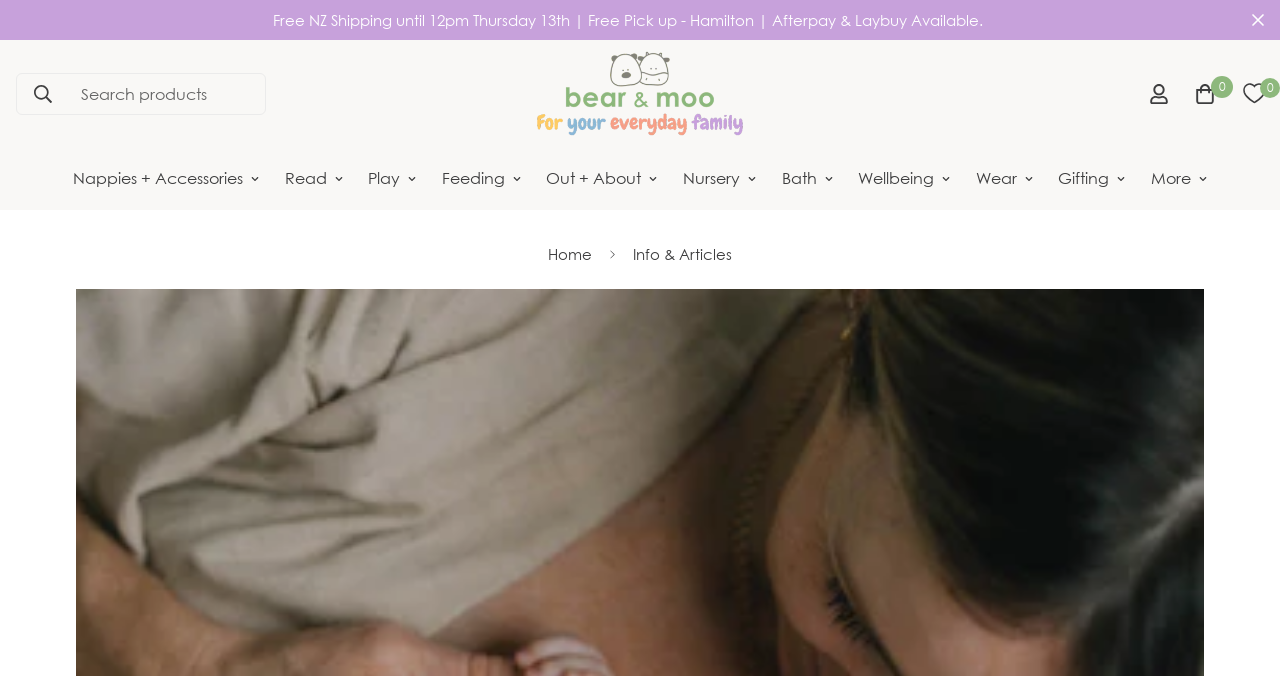Use a single word or phrase to answer the following:
What is the name of the website?

Bear & Moo